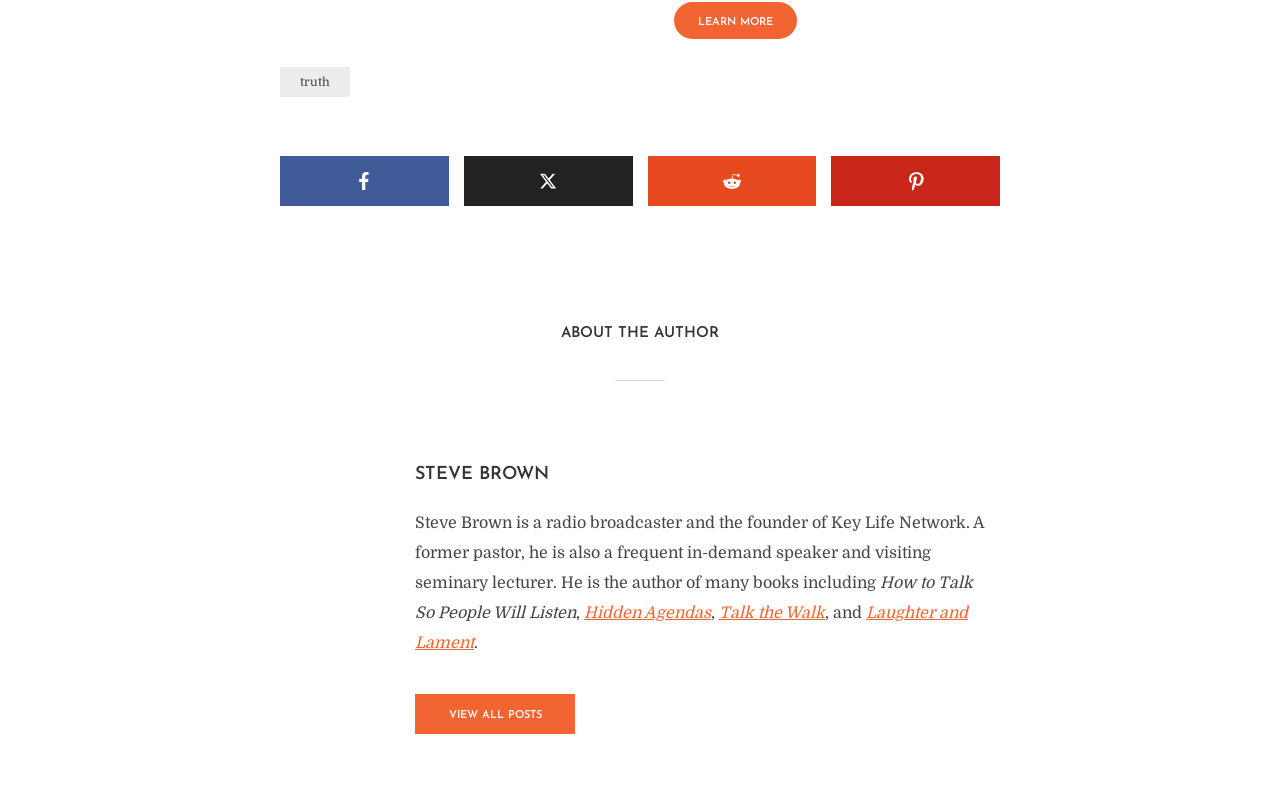Determine the bounding box coordinates of the element that should be clicked to execute the following command: "View all posts".

[0.324, 0.872, 0.449, 0.922]